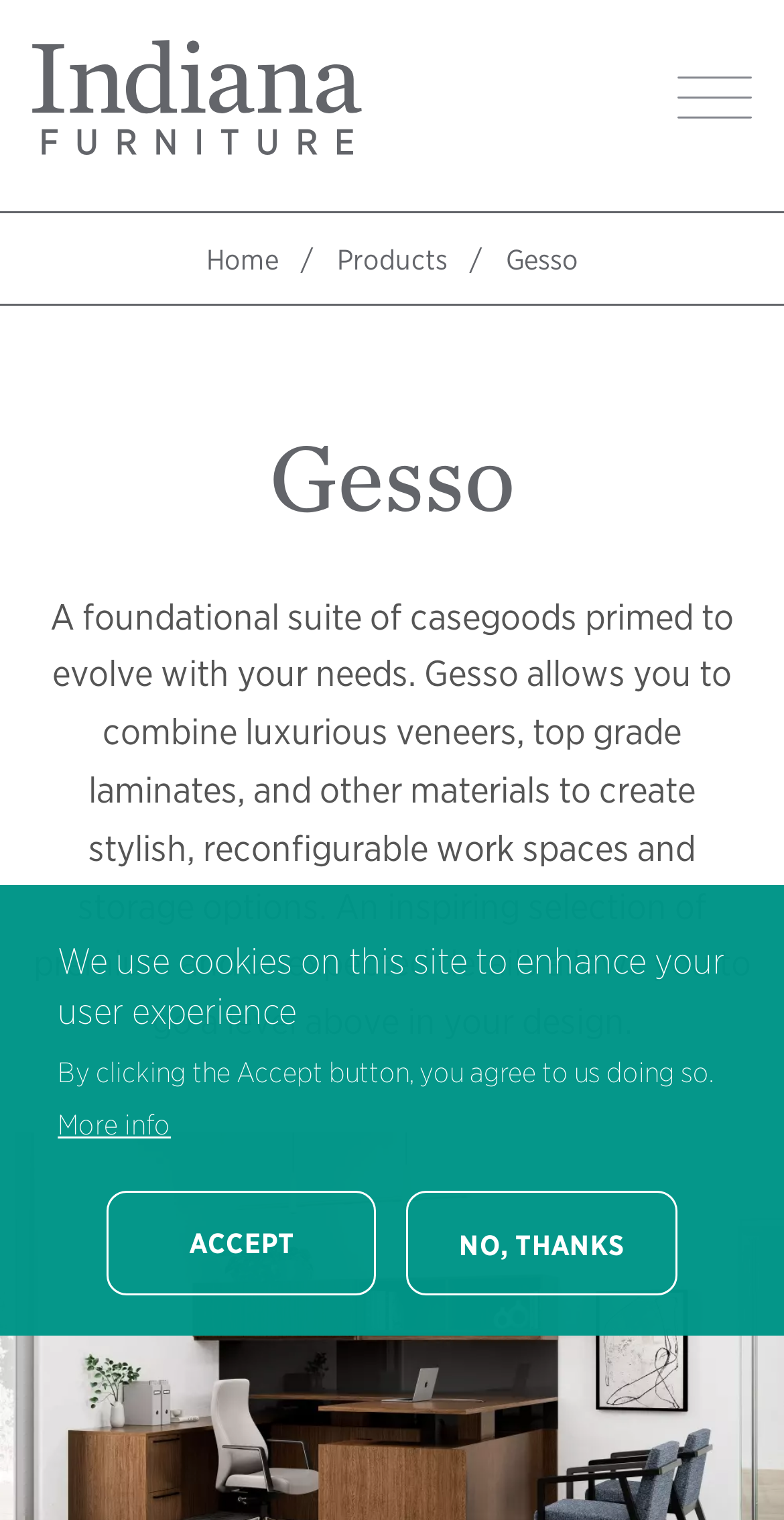Extract the bounding box coordinates of the UI element described by: "Indiana Furniture Home". The coordinates should include four float numbers ranging from 0 to 1, e.g., [left, top, right, bottom].

[0.04, 0.082, 0.46, 0.107]